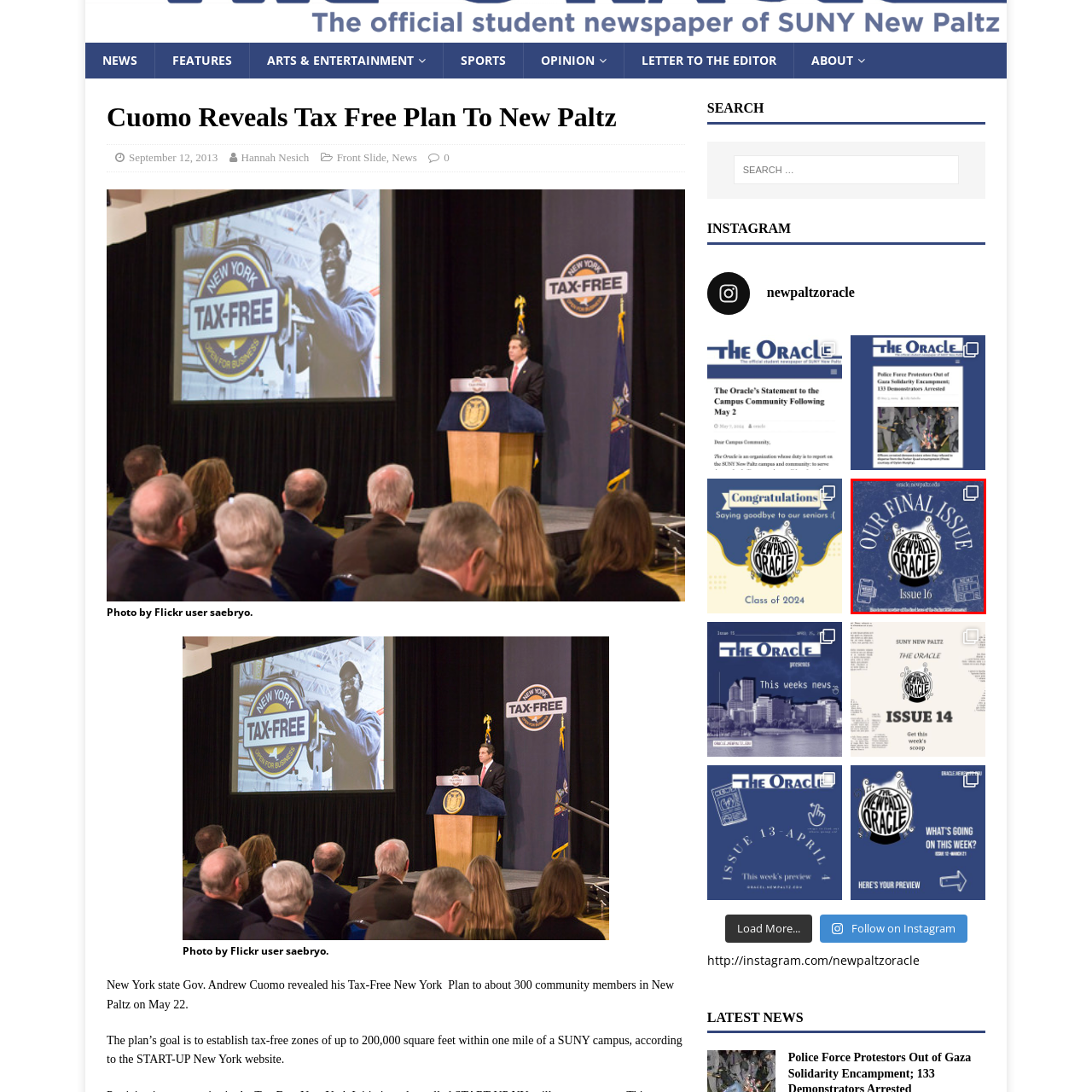Analyze the picture within the red frame, What is the URL mentioned on the cover? 
Provide a one-word or one-phrase response.

oracle.newpaltz.edu